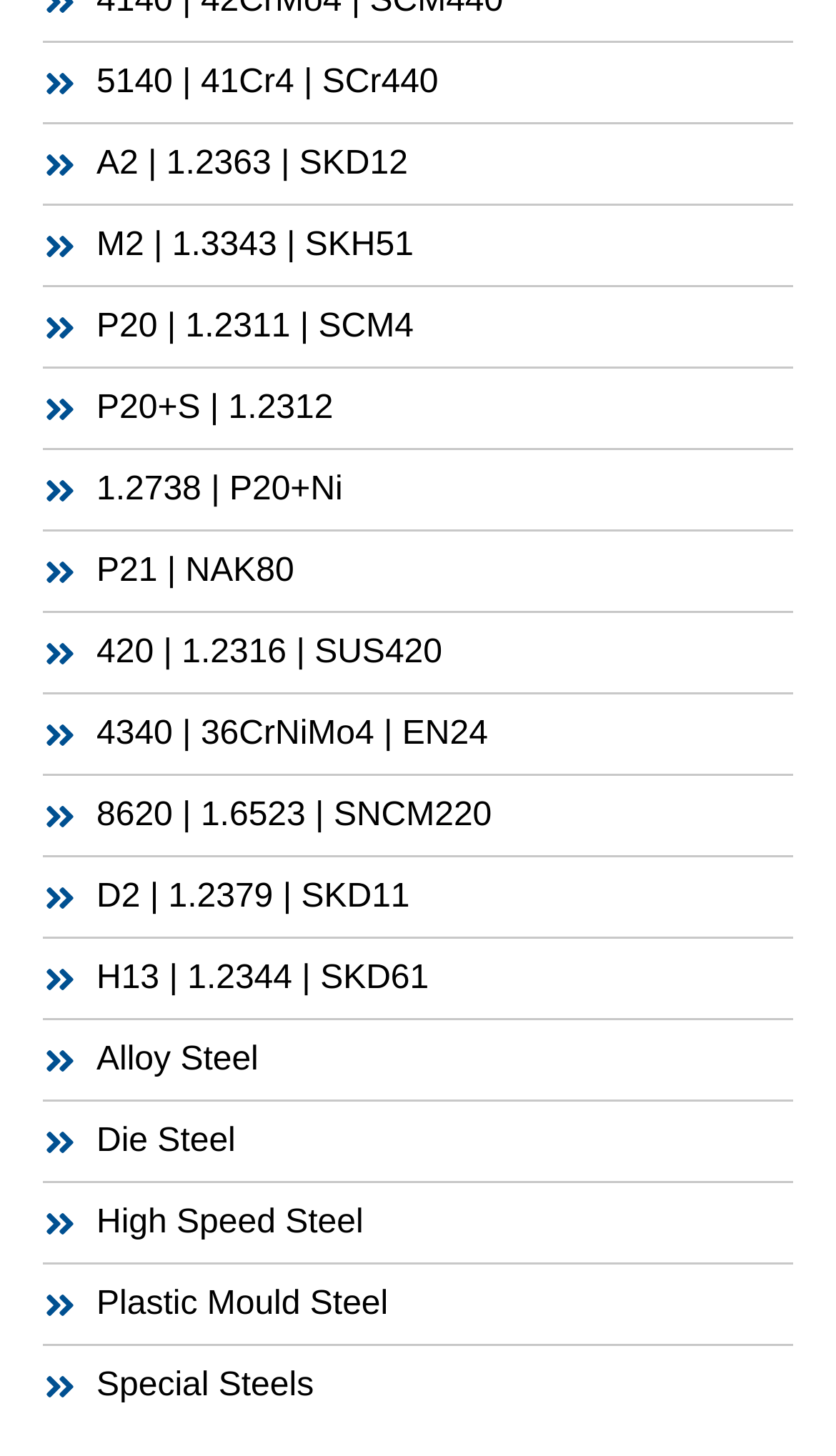Please find the bounding box for the UI element described by: "Die Steel".

[0.051, 0.768, 0.949, 0.8]